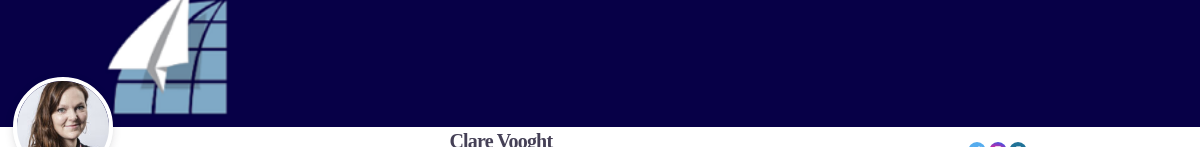Give an in-depth summary of the scene depicted in the image.

This image features a user banner for Clare Vooght, prominently displaying her name beneath a stylized logo. The backdrop of the banner conveys a rich navy tone, creating a sophisticated atmosphere. To the left, there is a circular user avatar image that likely represents Clare Vooght, showcasing a friendly and approachable appearance. The logo, resembling a sail or a stylized representation of travel, suggests her affiliation with travel writing or the tourism industry. The banner effectively combines visual elements and typography to present a professional summary of her identity within the context of the British Guild of Travel Writers.